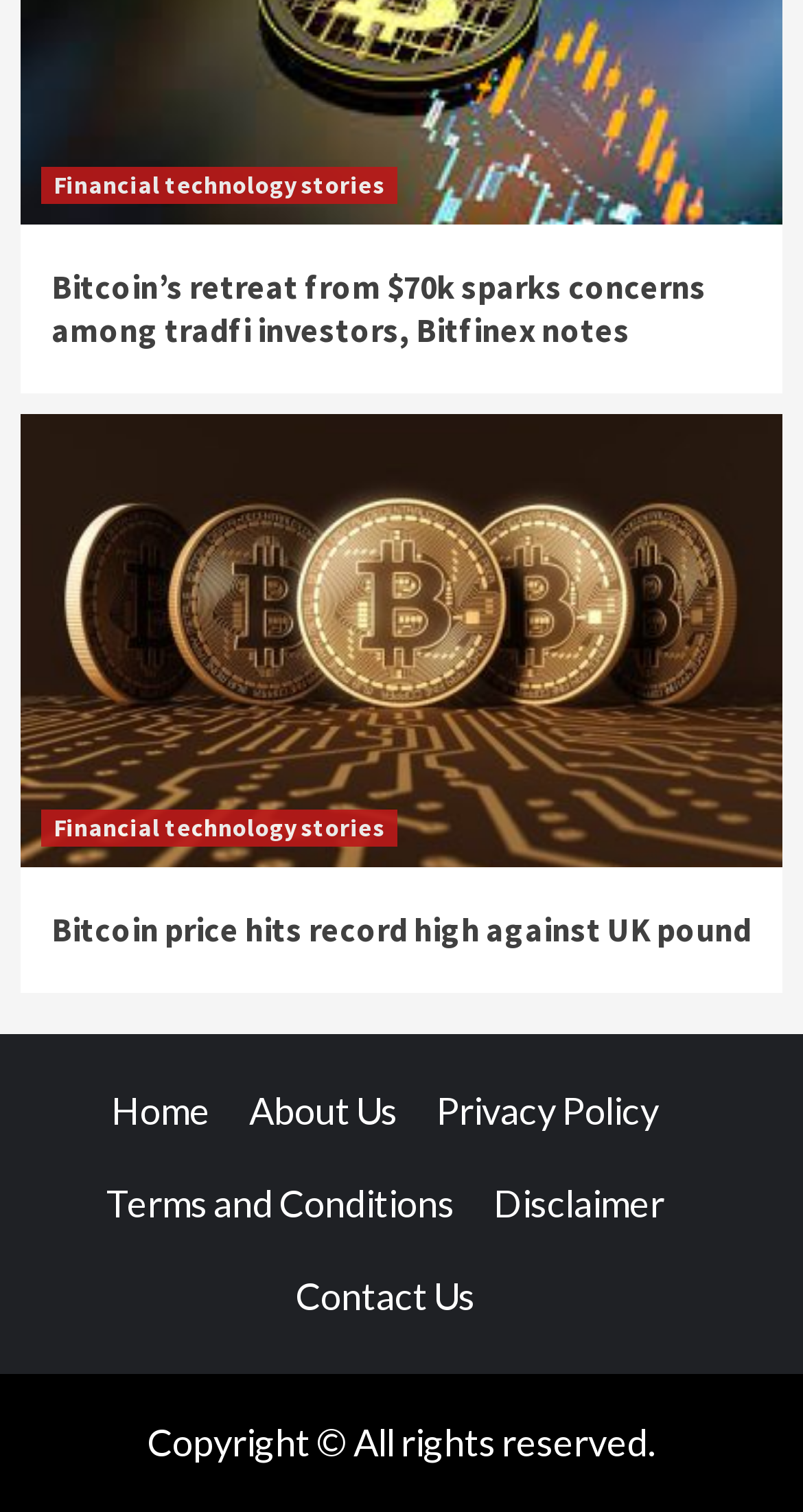What is the copyright year?
Please provide a single word or phrase in response based on the screenshot.

Not specified